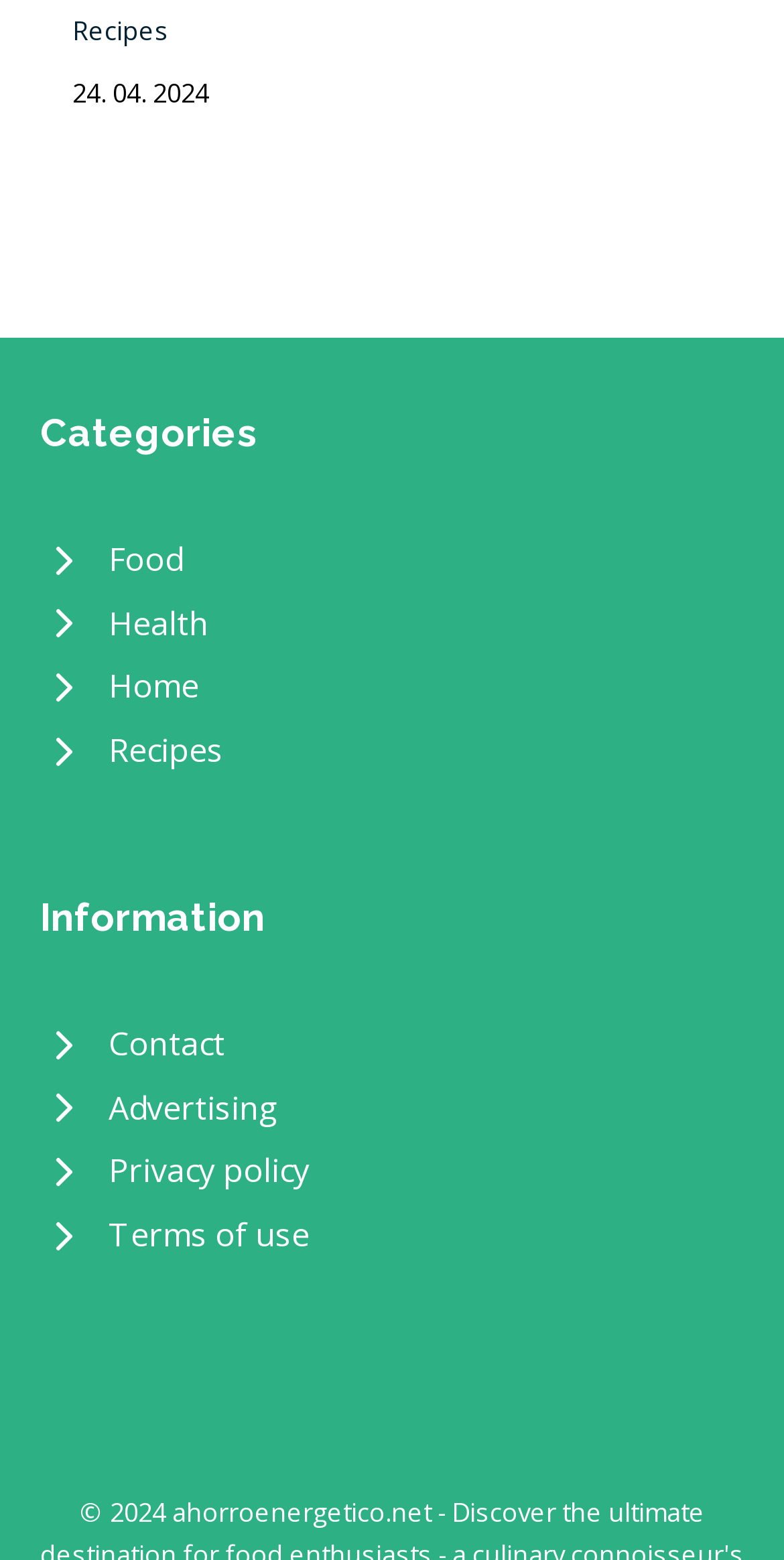What is the first category listed?
Provide a thorough and detailed answer to the question.

The first category listed is 'Food', which is located above the 'Health' category.